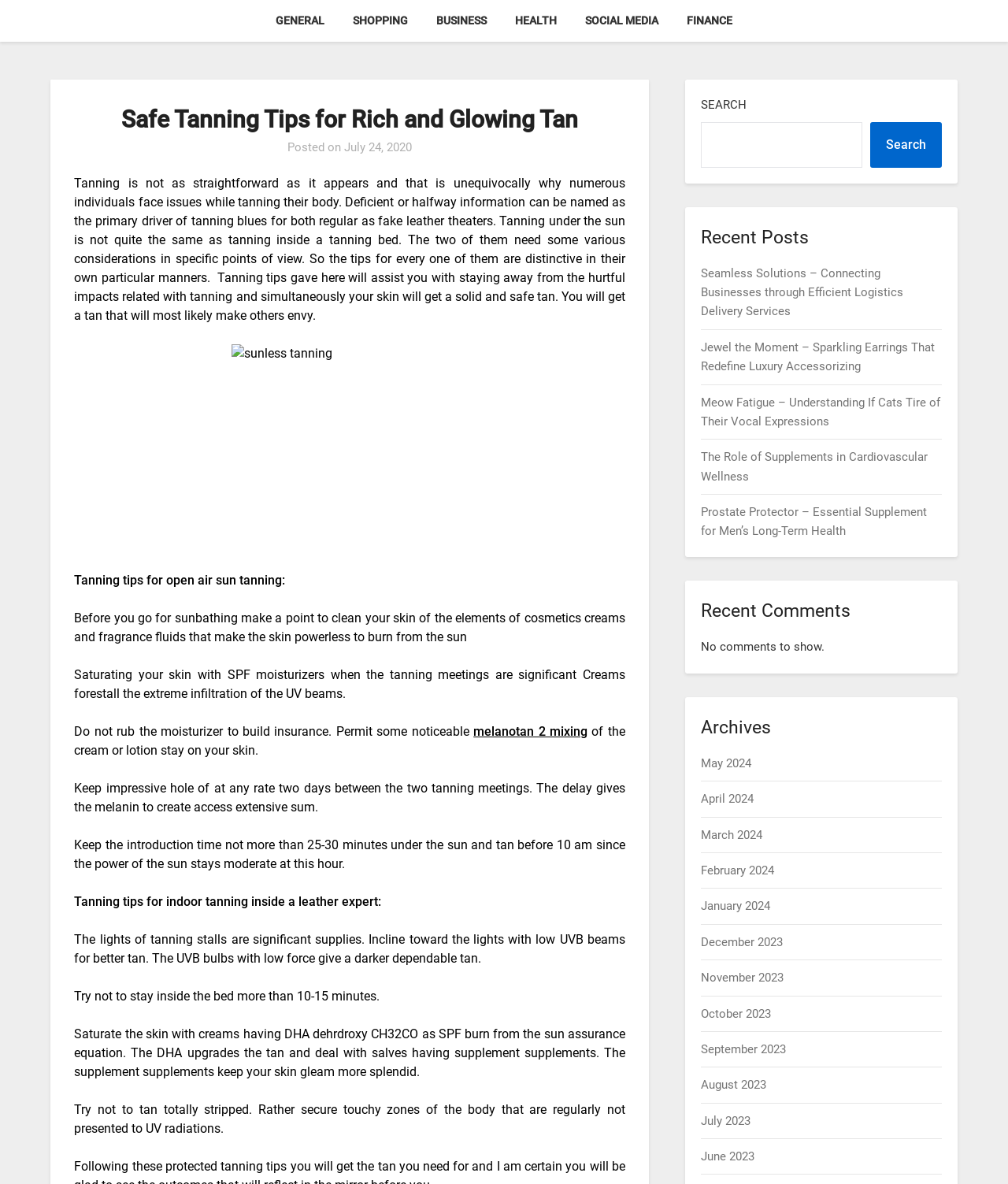Please determine the bounding box coordinates of the element's region to click in order to carry out the following instruction: "Search for something". The coordinates should be four float numbers between 0 and 1, i.e., [left, top, right, bottom].

[0.696, 0.103, 0.855, 0.142]